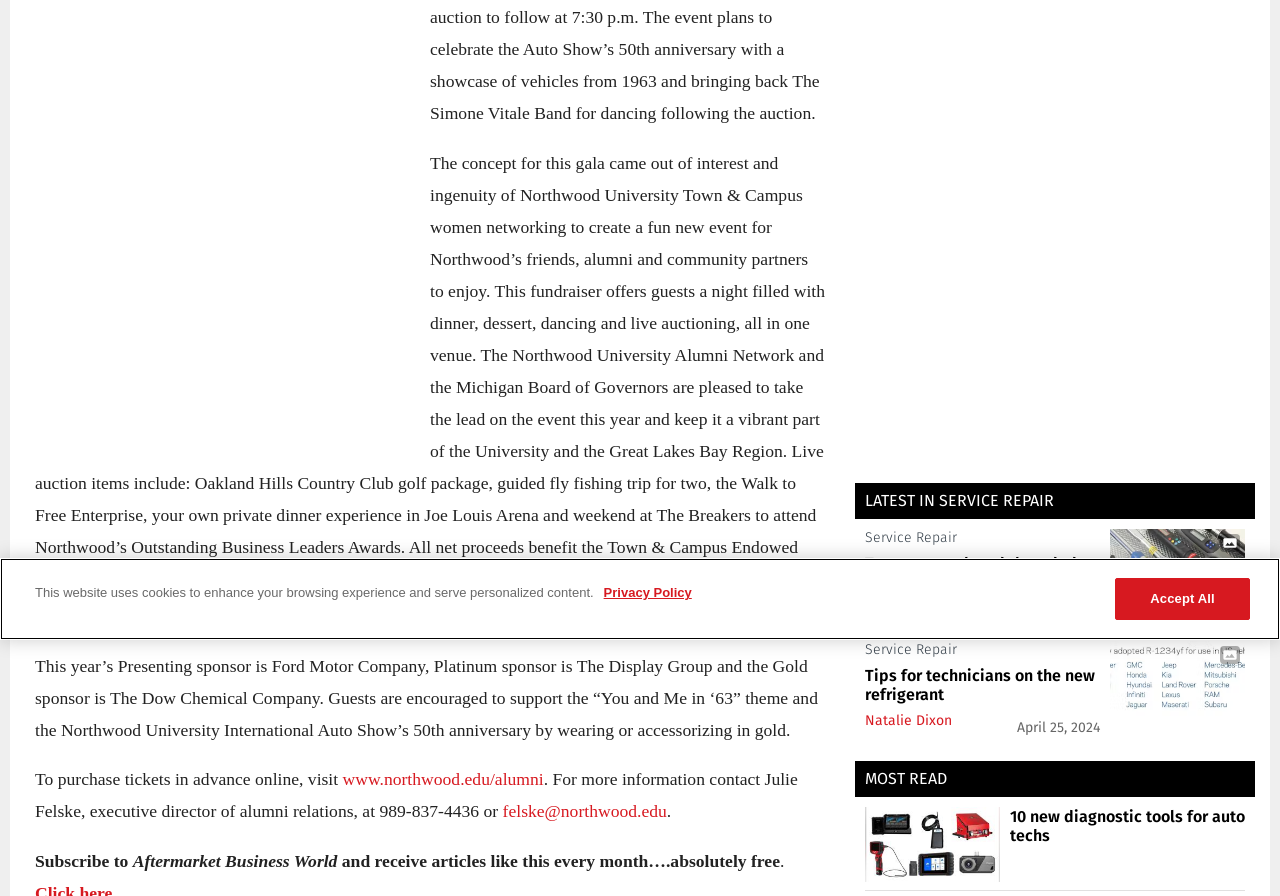Given the element description "parent_node: Photo by Mike Mavrigian", identify the bounding box of the corresponding UI element.

[0.867, 0.59, 0.973, 0.674]